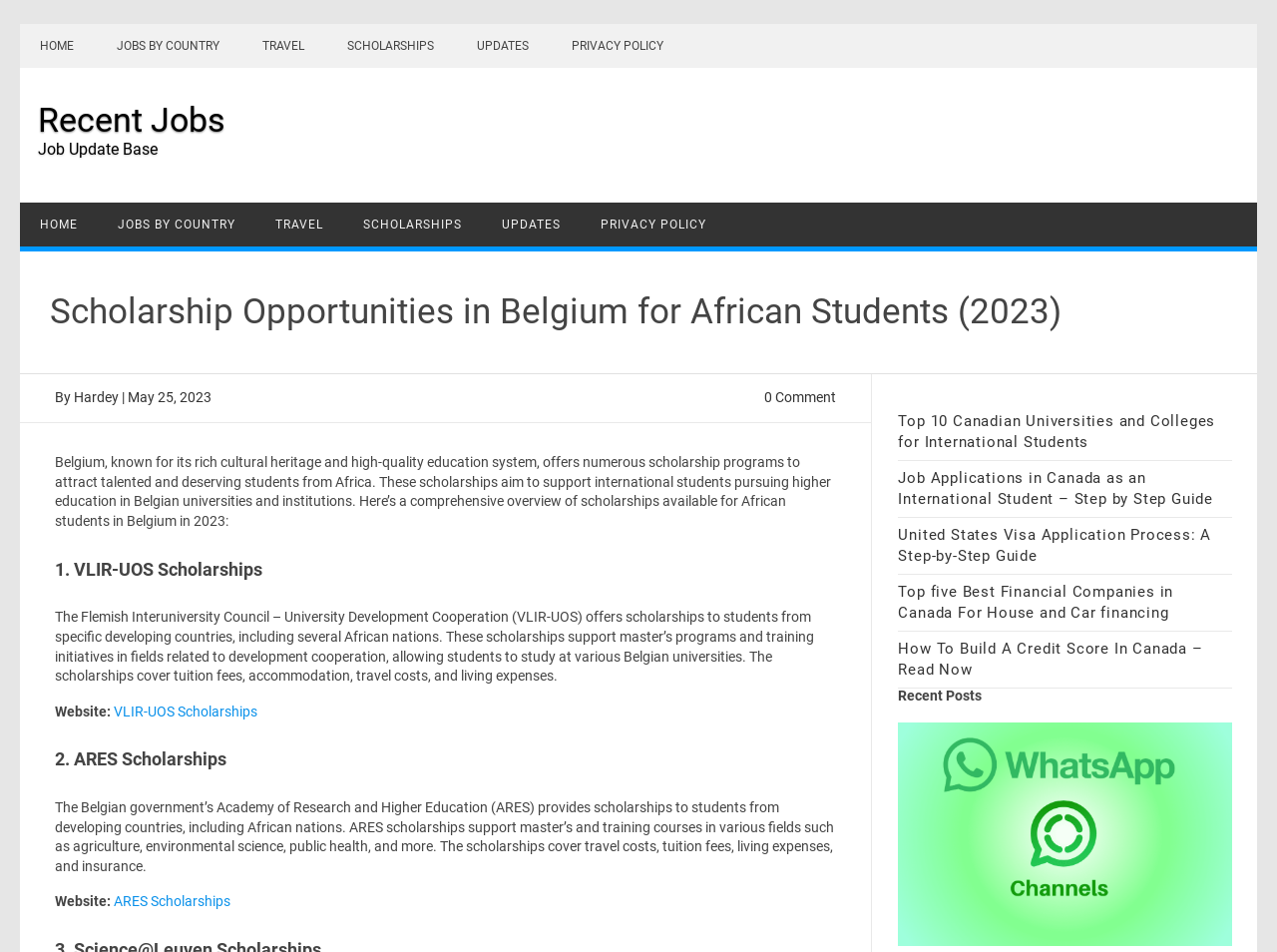Find the bounding box coordinates of the UI element according to this description: "Home".

[0.016, 0.025, 0.073, 0.072]